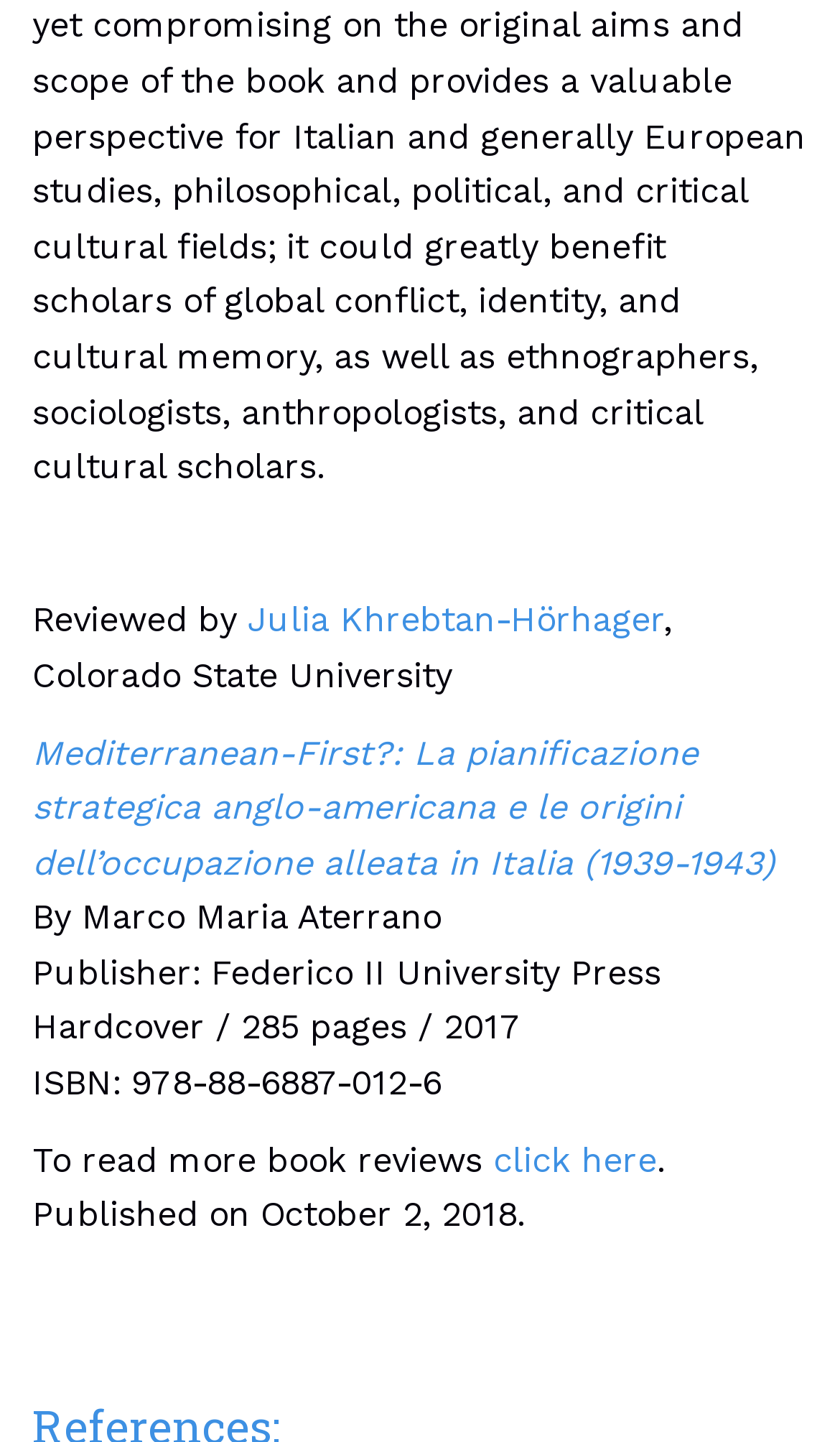When was the book review published?
Using the visual information, reply with a single word or short phrase.

October 2, 2018